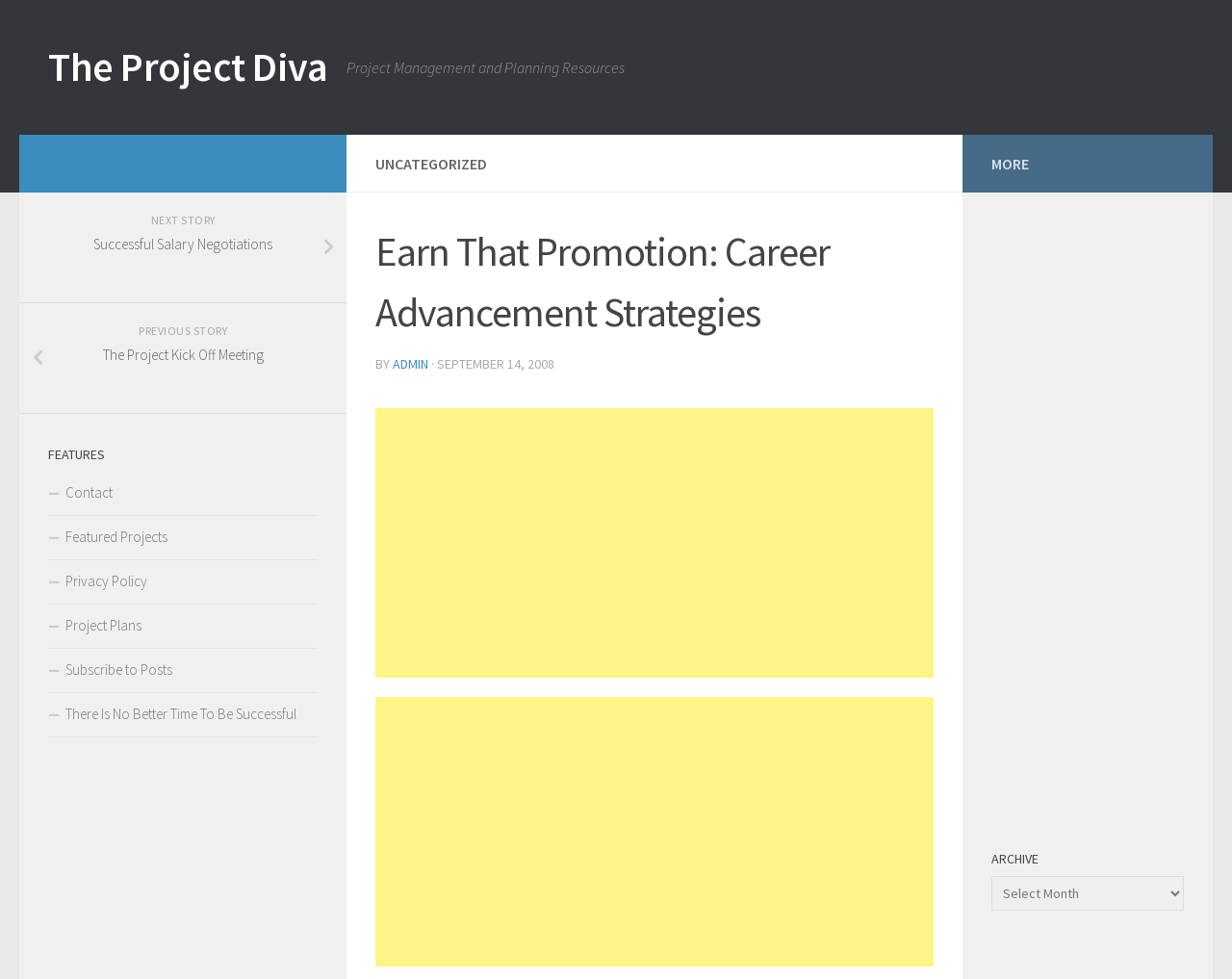Offer an extensive depiction of the webpage and its key elements.

This webpage is about career advancement and promotion strategies, with a focus on maintaining constructive work habits and a positive attitude. At the top left, there is a link to skip to the content, followed by a link to "The Project Diva" and a static text "Project Management and Planning Resources". 

Below these elements, there is a heading "Earn That Promotion: Career Advancement Strategies" with the author's name "ADMIN" and the date "SEPTEMBER 14, 2008" on the right side. The main content of the webpage is an article about career advancement strategies, which takes up most of the space on the page.

On the right side, there are several links to other articles, including "NEXT STORY Successful Salary Negotiations" and "PREVIOUS STORY The Project Kick Off Meeting". Below these links, there is a heading "FEATURES" with several links to other pages, including "Contact", "Featured Projects", and "Privacy Policy".

At the bottom right, there is a section with a heading "ARCHIVE" and a combobox to select an archive. There are also several advertisements scattered throughout the page, including two at the top and one at the bottom right.